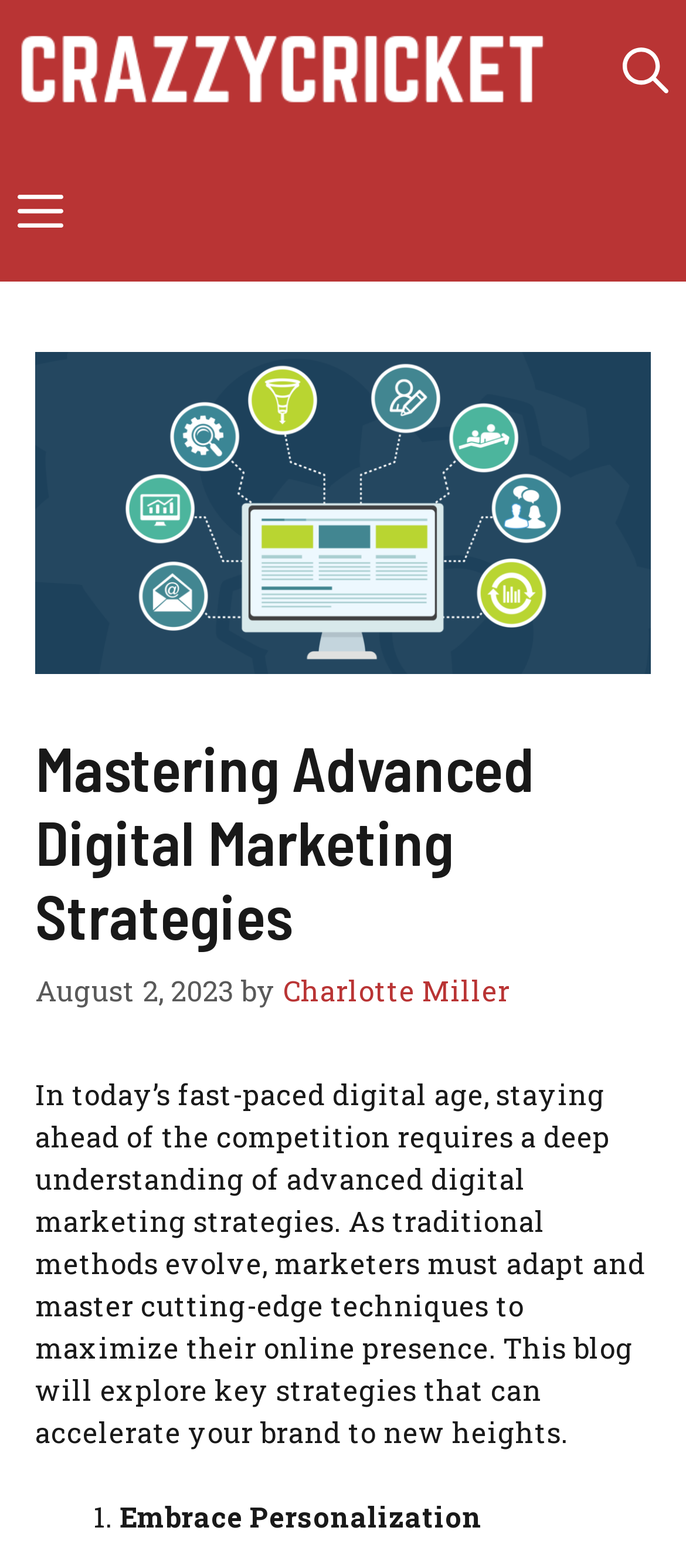What is the name of the website?
Look at the image and respond with a one-word or short phrase answer.

CrazzyCricket